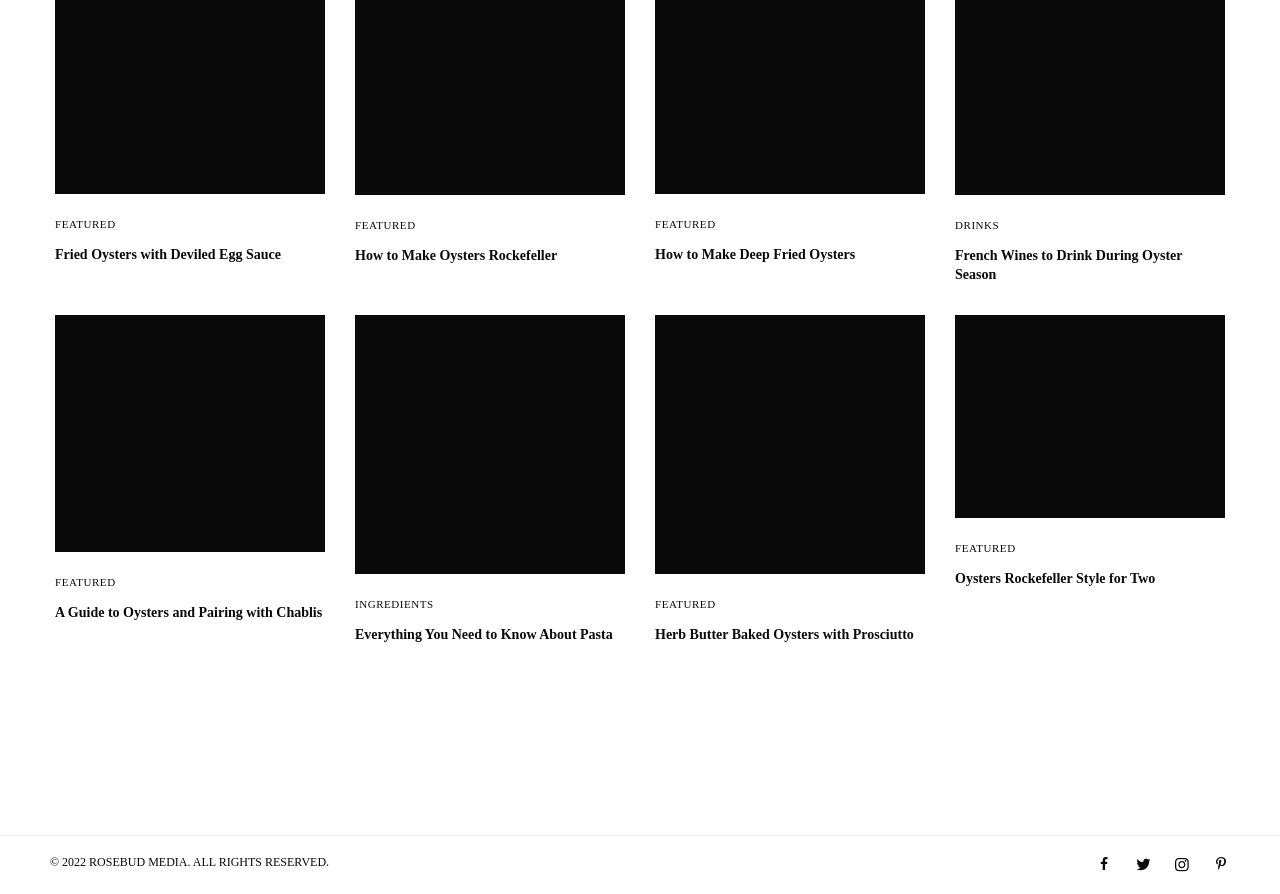Please find the bounding box coordinates of the element that must be clicked to perform the given instruction: "Check out 'Oysters Rockefeller Style for Two'". The coordinates should be four float numbers from 0 to 1, i.e., [left, top, right, bottom].

[0.746, 0.636, 0.957, 0.658]